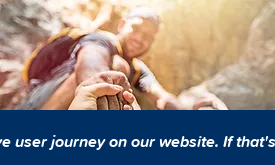Present an elaborate depiction of the scene captured in the image.

The image depicts a close-up scene of a person reaching out to help another individual, embodying themes of support and assistance. Sunlight filters through a rocky environment, highlighting the act of lending a hand, which can symbolize the importance of community and empathy during challenging times. Accompanying the visual is a text overlay that emphasizes the website's commitment to enhancing the user experience, encouraging visitors to accept cookies for better navigation. This scene resonates with the overarching message of offering ethical and affordable financial solutions, particularly during periods of economic hardship.